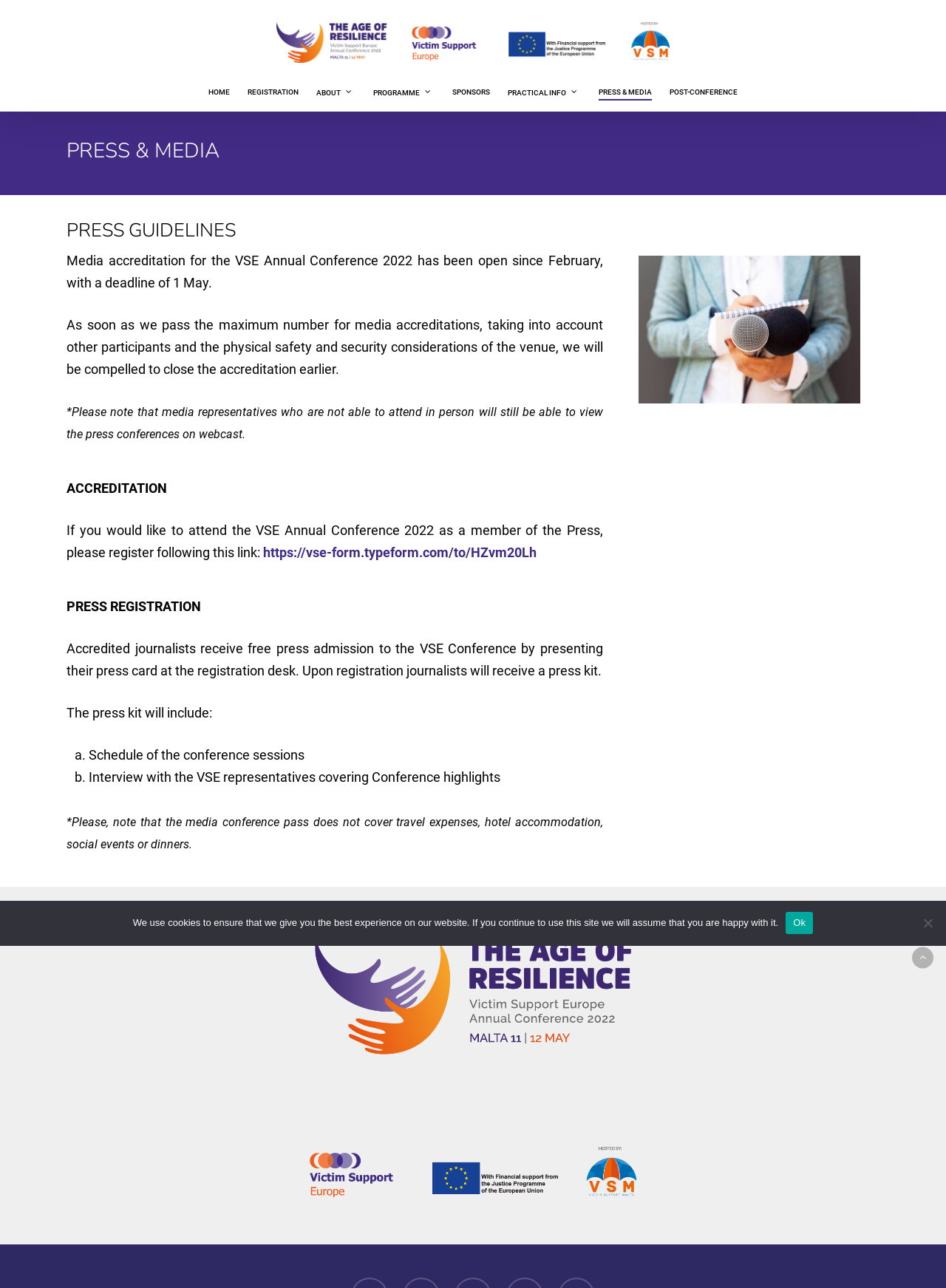Determine the bounding box coordinates of the region I should click to achieve the following instruction: "Click on the VSE 2022 Annual Conference link". Ensure the bounding box coordinates are four float numbers between 0 and 1, i.e., [left, top, right, bottom].

[0.292, 0.017, 0.708, 0.049]